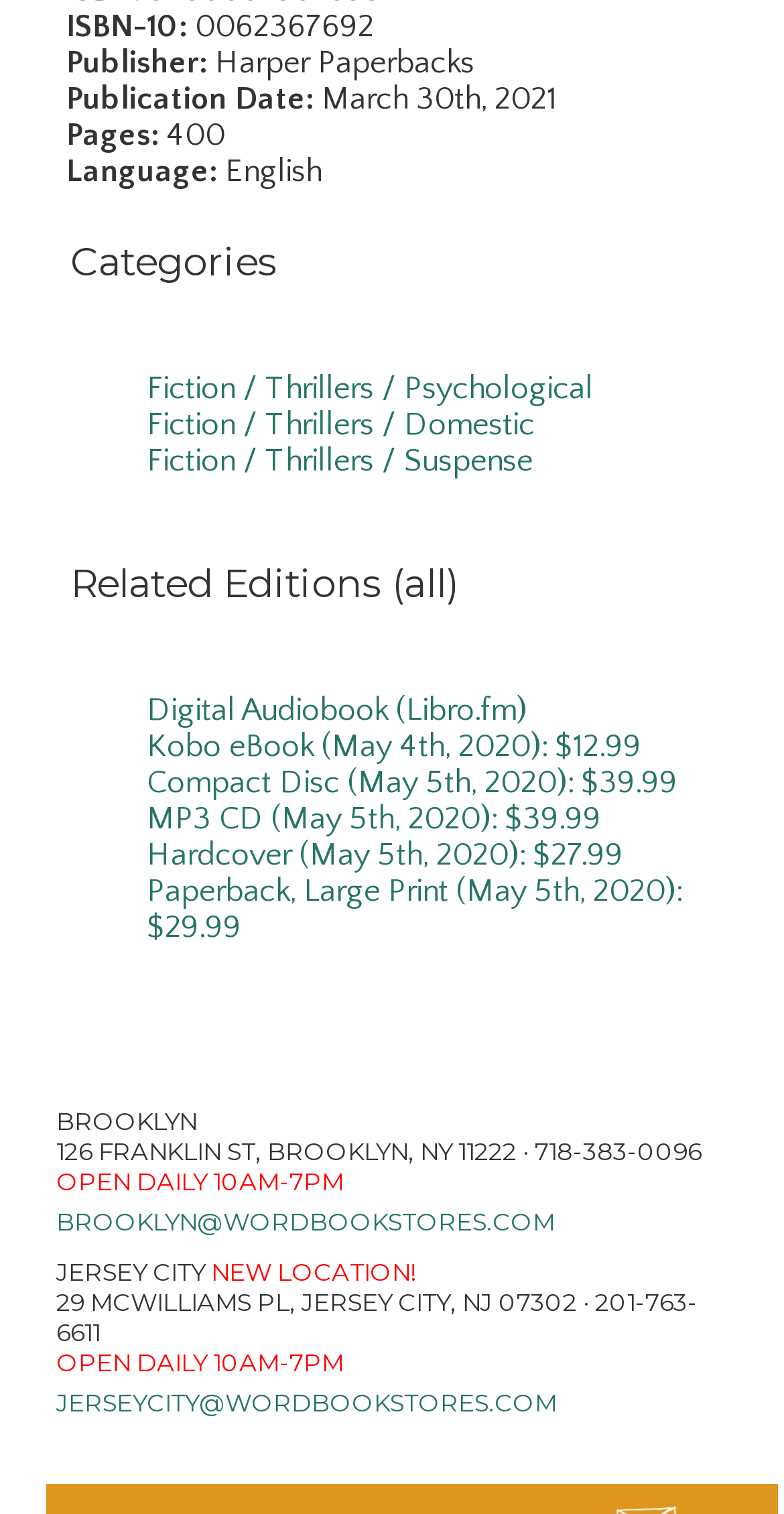Find the bounding box coordinates corresponding to the UI element with the description: "Fiction / Thrillers / Psychological". The coordinates should be formatted as [left, top, right, bottom], with values as floats between 0 and 1.

[0.187, 0.245, 0.756, 0.269]